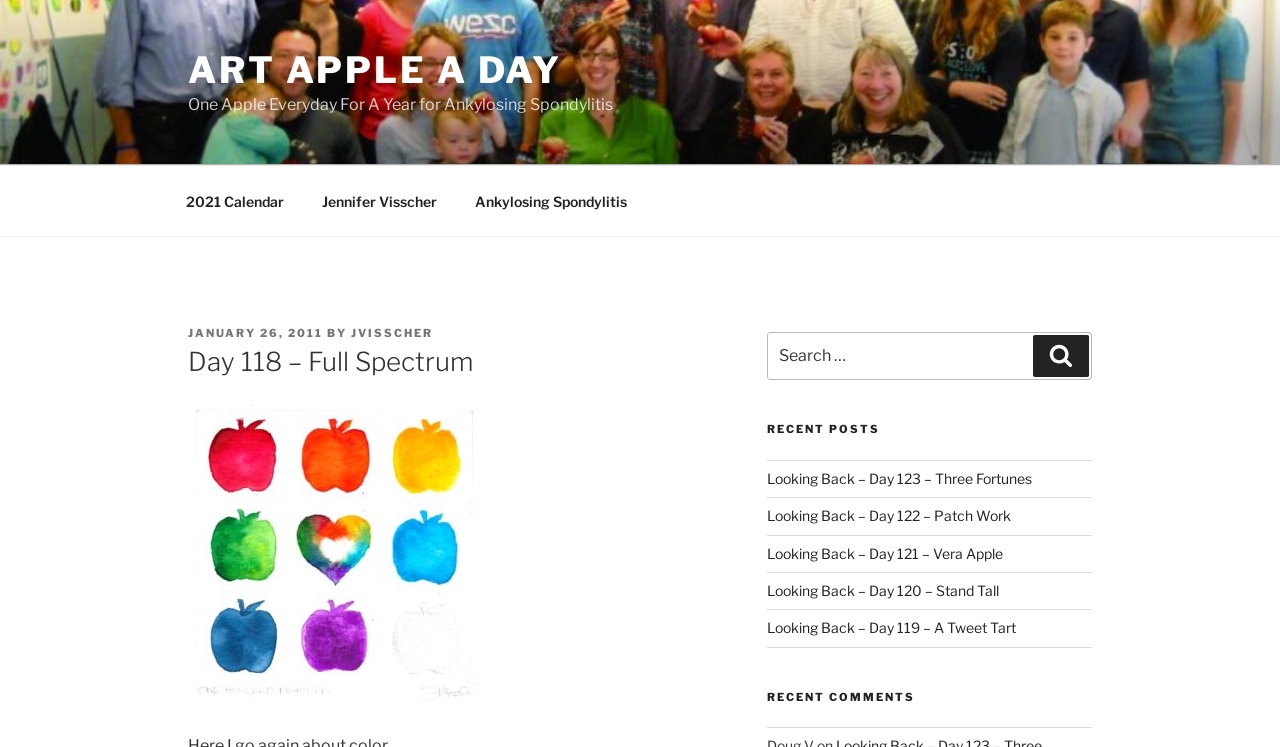What is the name of the artist?
Please answer the question as detailed as possible.

The answer can be found by looking at the top menu navigation, where there is a link 'Jennifer Visscher'. This suggests that the artist's name is Jennifer Visscher.